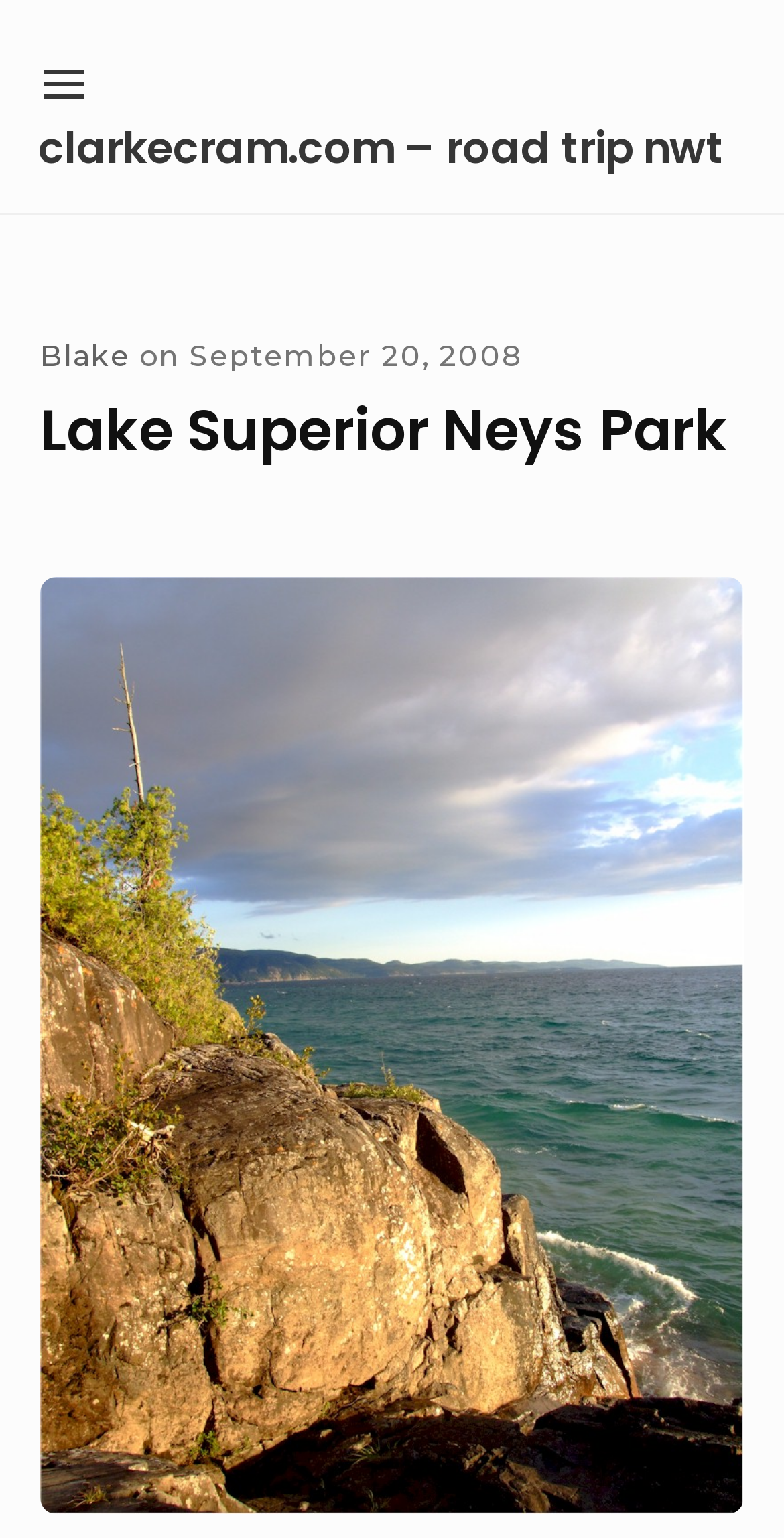Please answer the following question using a single word or phrase: 
When was the webpage last updated?

September 20, 2008